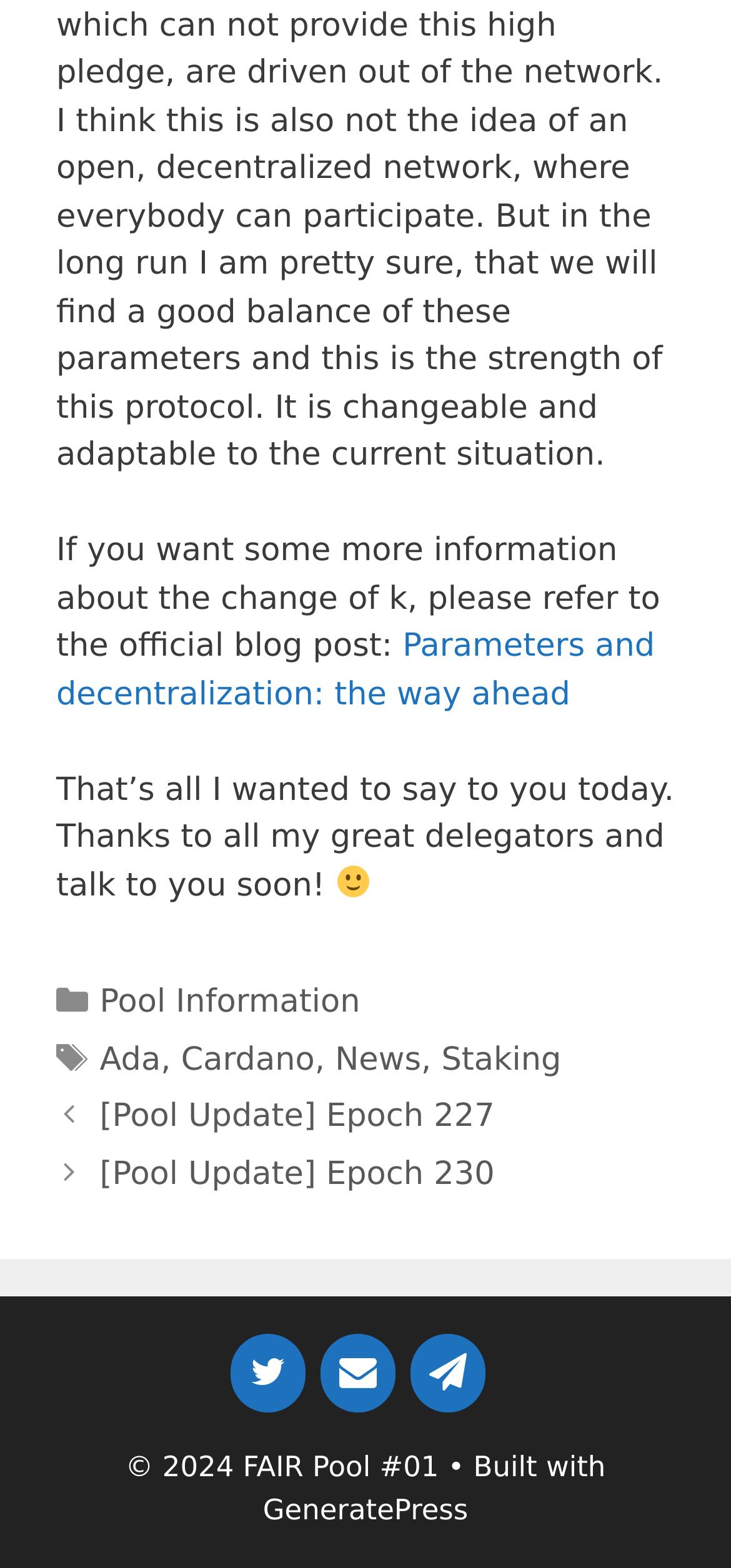Can you find the bounding box coordinates for the UI element given this description: "Ada"? Provide the coordinates as four float numbers between 0 and 1: [left, top, right, bottom].

[0.136, 0.664, 0.22, 0.688]